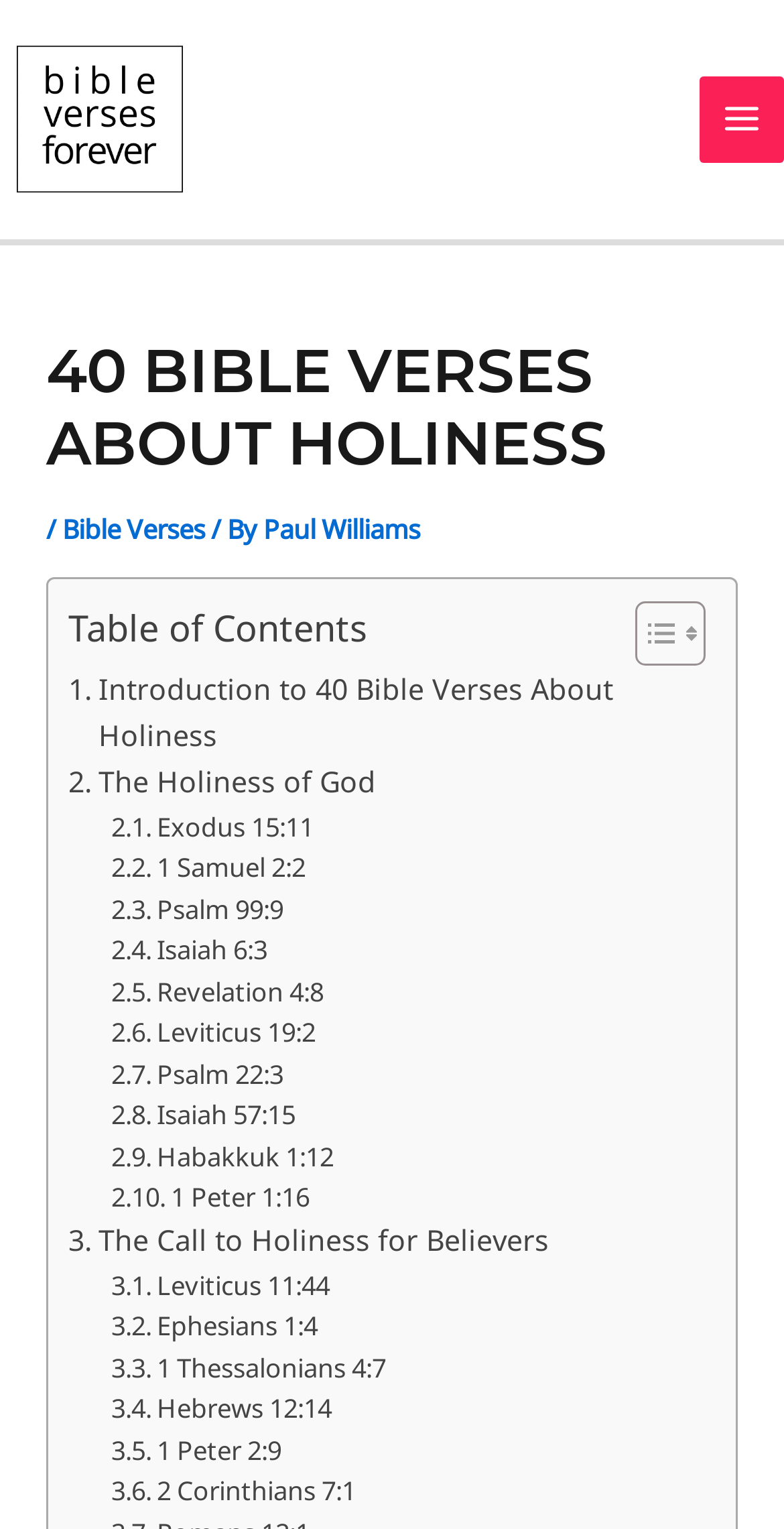Carefully observe the image and respond to the question with a detailed answer:
How many sections are there in the table of contents?

I counted the number of links that are part of the table of contents, excluding the 'Toggle Table of Content' link, and found 2 sections: 'The Holiness of God' and 'The Call to Holiness for Believers'.